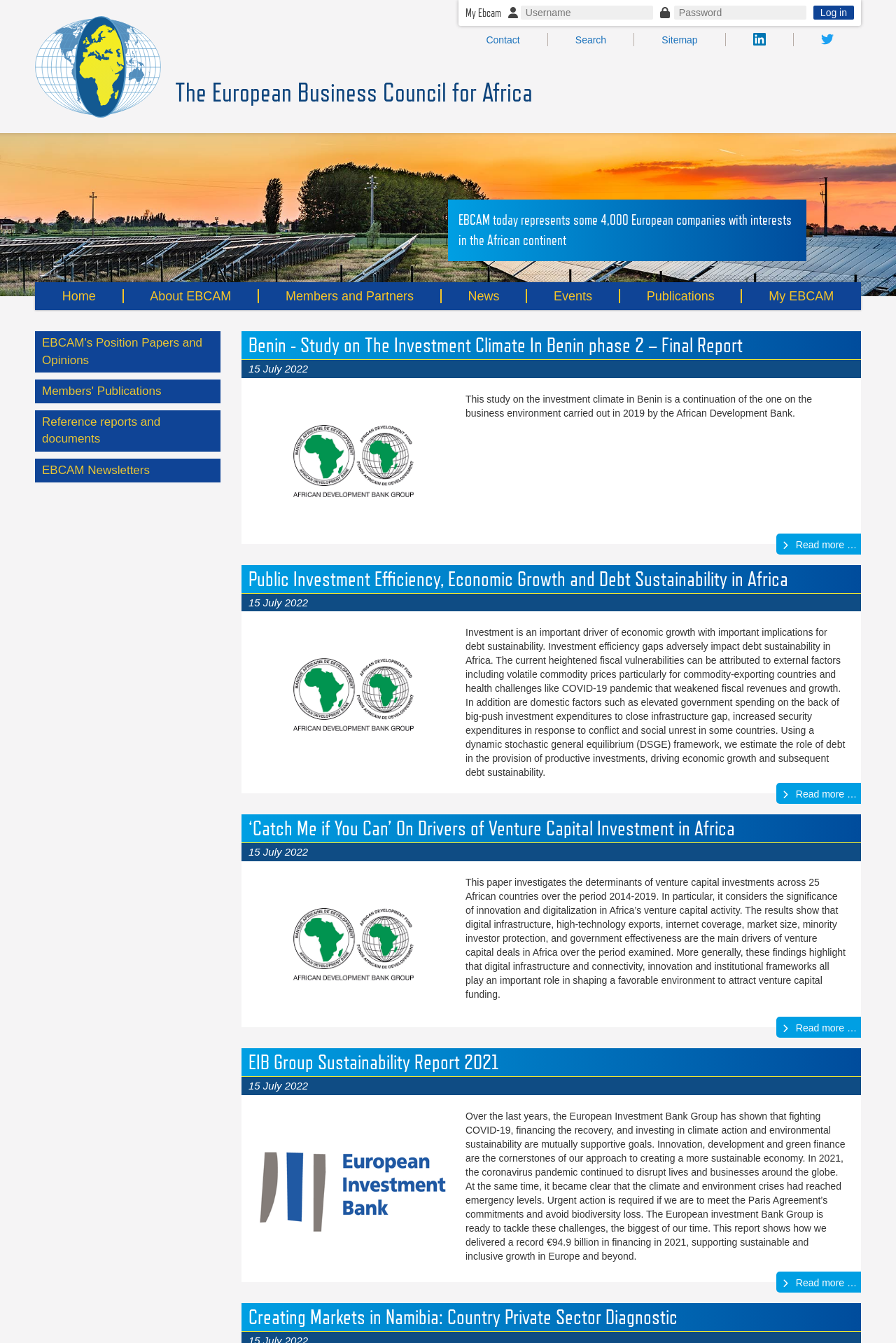Could you specify the bounding box coordinates for the clickable section to complete the following instruction: "log in"?

[0.908, 0.004, 0.953, 0.015]